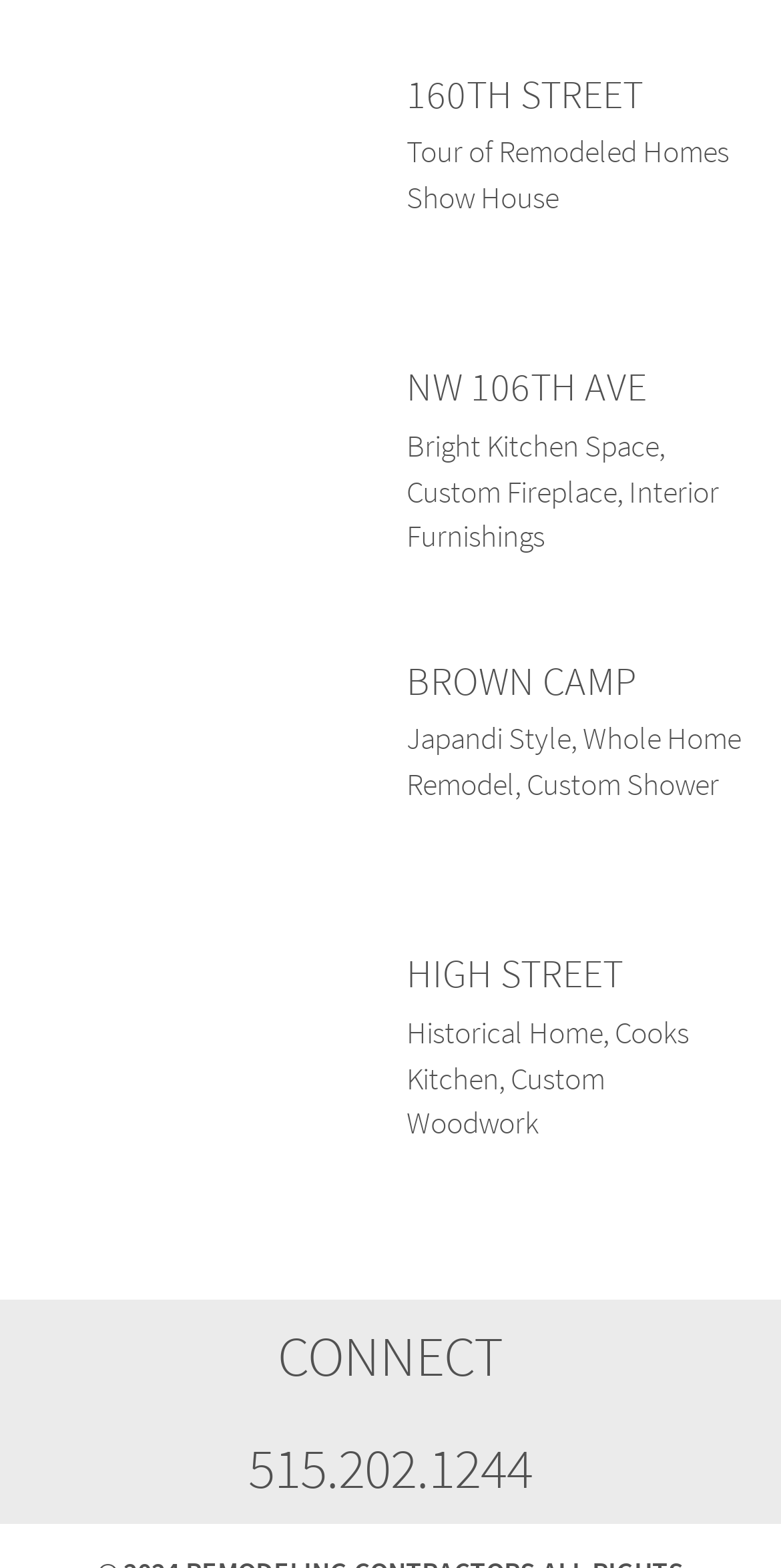What is the phone number on the webpage?
From the details in the image, provide a complete and detailed answer to the question.

The phone number is mentioned in the link text '515.202.1244' which is located at the bottom of the webpage.